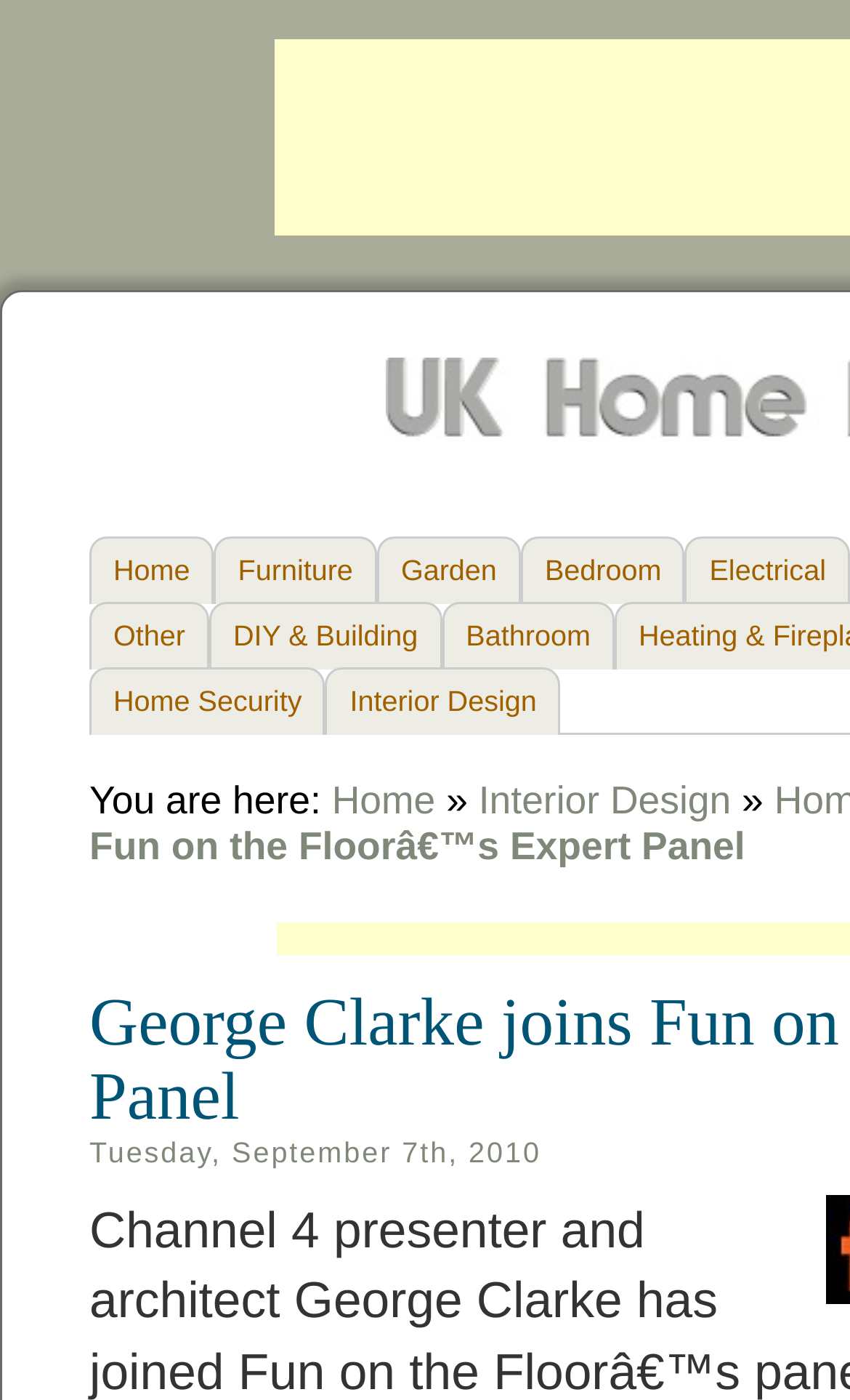Identify the bounding box coordinates of the section to be clicked to complete the task described by the following instruction: "explore DIY & Building". The coordinates should be four float numbers between 0 and 1, formatted as [left, top, right, bottom].

[0.246, 0.43, 0.52, 0.478]